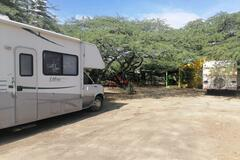Offer a comprehensive description of the image.

The image depicts a spacious outdoor area designed for camping or parking recreational vehicles. In the foreground, a well-maintained camper van is parked on a gravel surface, offering a view of its side. The camper is surrounded by lush greenery, with large trees providing shade and a serene atmosphere. In the background, there is another vehicle, possibly a trailer or another RV, partially obscured by foliage. The setting appears tranquil, suggesting a peaceful spot for camping or resting amidst nature, ideal for those seeking an outdoor adventure. This location offers essential amenities for campers, making it a favorable choice for travelers looking for comfort and convenience close to nature.